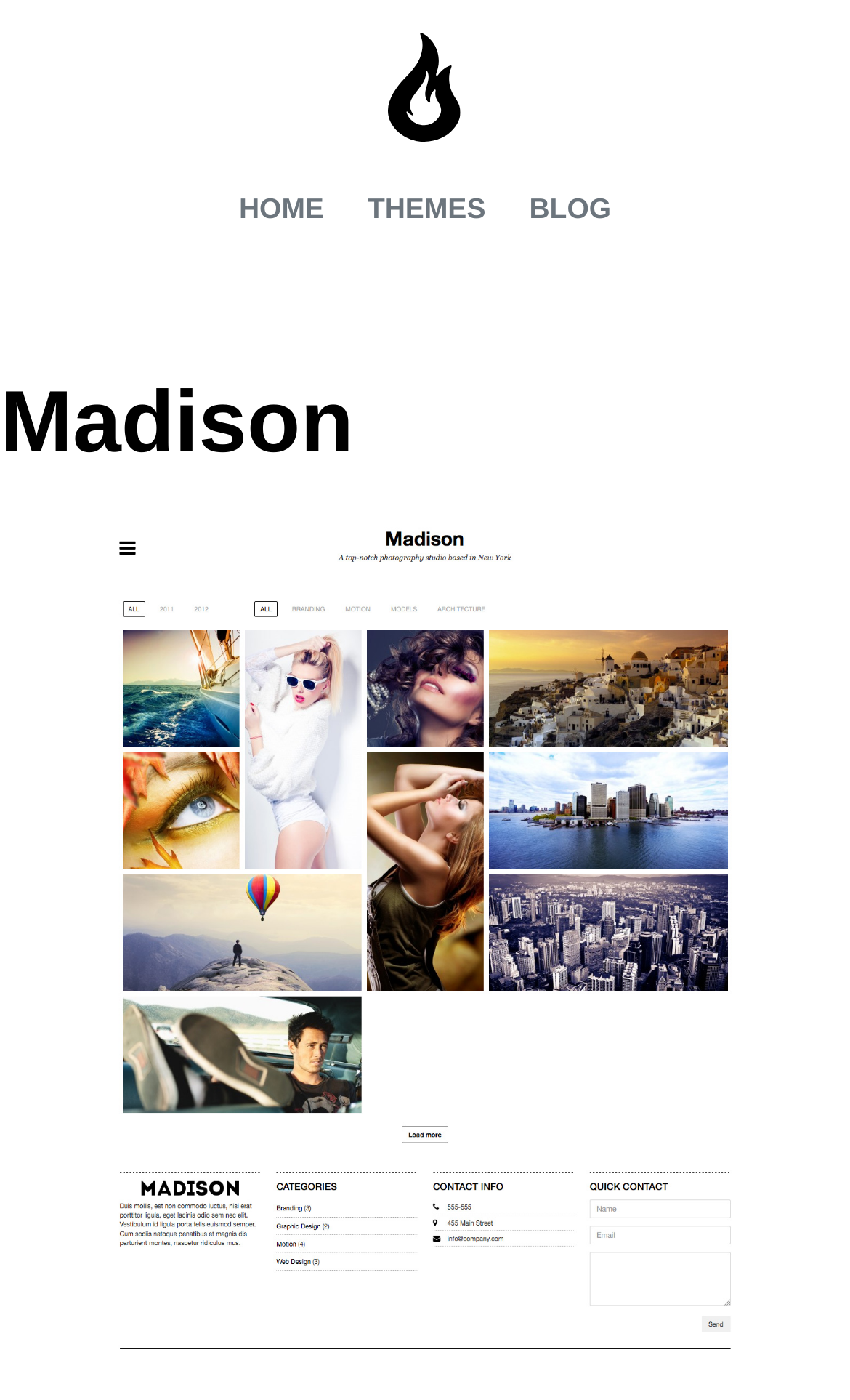Based on the element description, predict the bounding box coordinates (top-left x, top-left y, bottom-right x, bottom-right y) for the UI element in the screenshot: Blog

[0.597, 0.117, 0.745, 0.181]